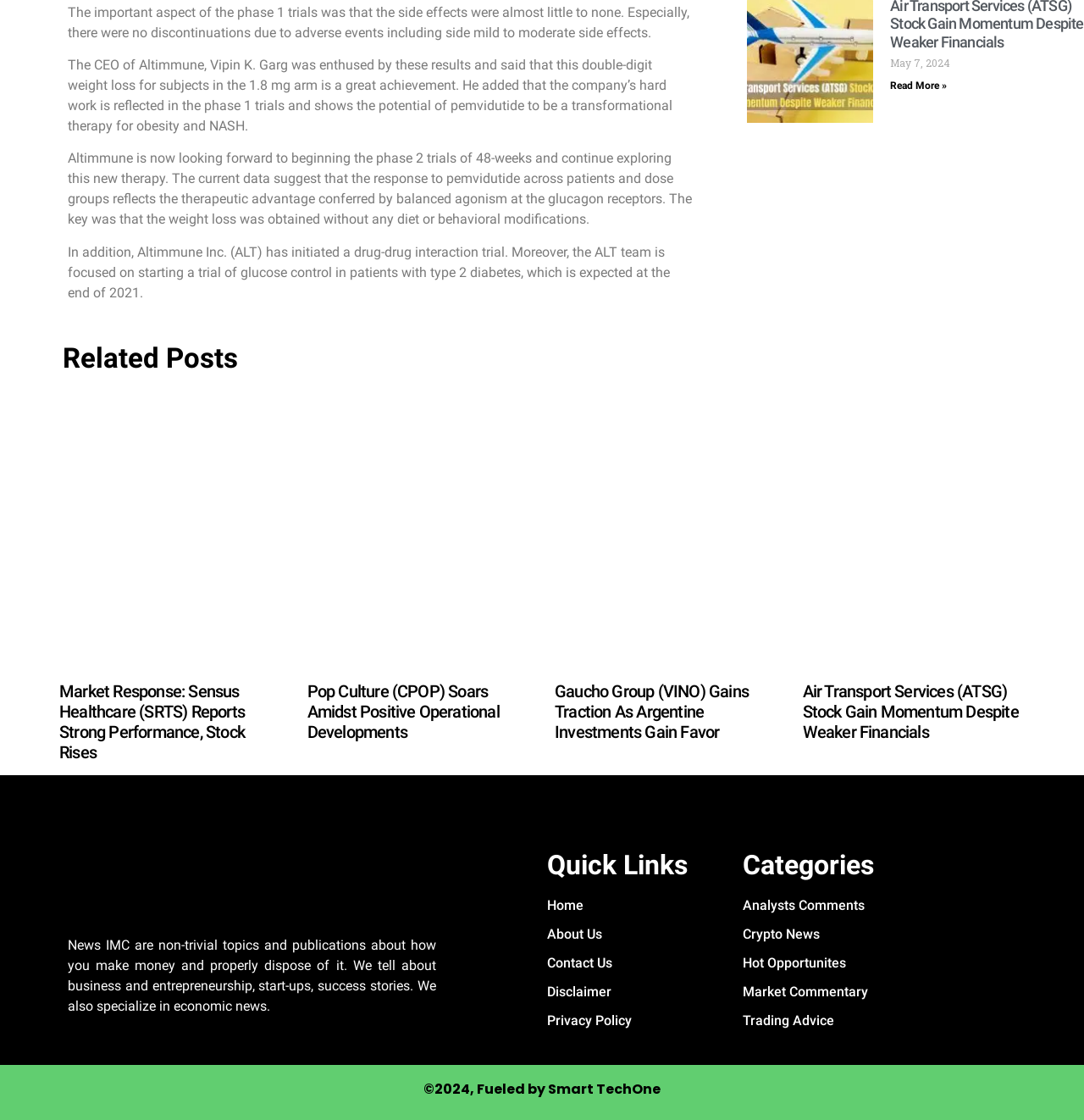What is the name of the website?
By examining the image, provide a one-word or phrase answer.

News IMC